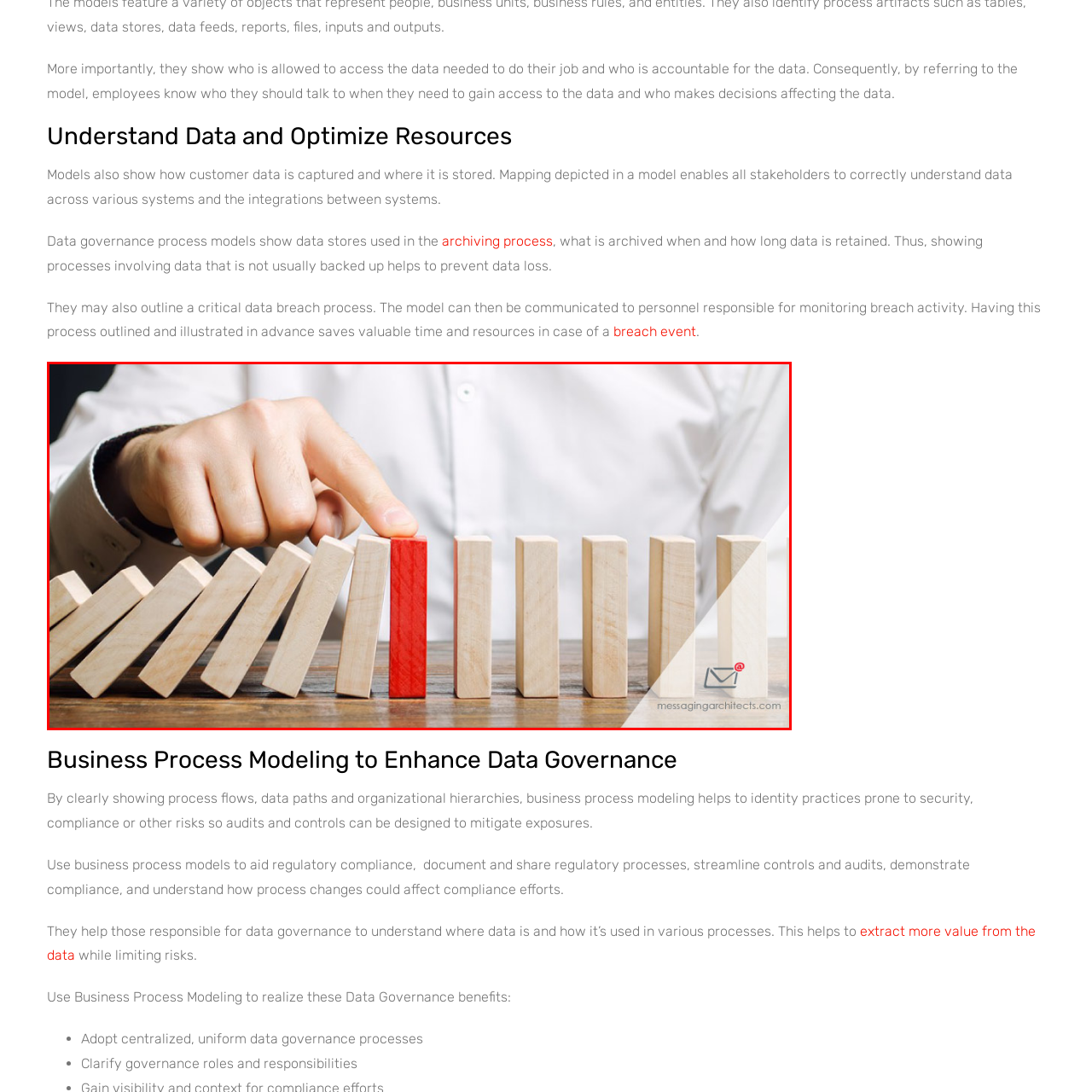Direct your attention to the zone enclosed by the orange box, What do the light-colored wooden blocks symbolize? 
Give your response in a single word or phrase.

data processes and stakeholders